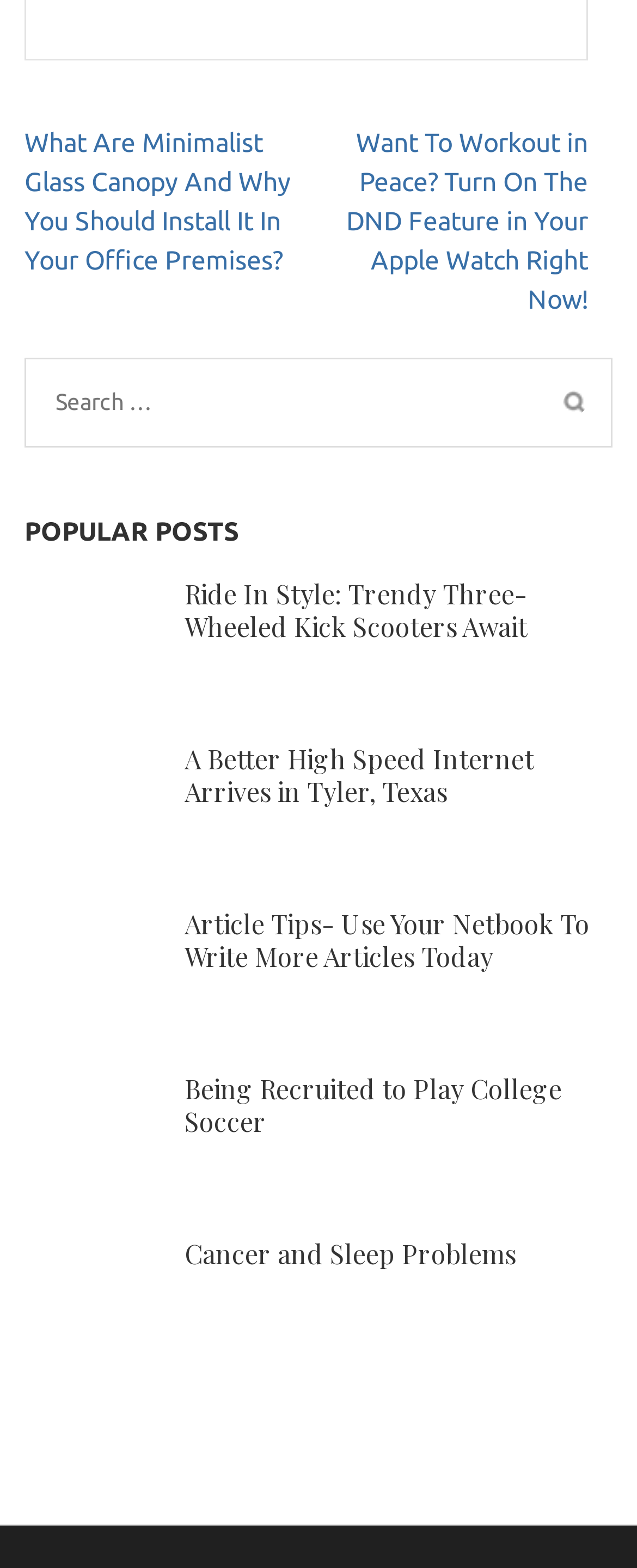Please specify the bounding box coordinates for the clickable region that will help you carry out the instruction: "Read the 'WhatsApp’s latest update streamlines navigation and adds a ‘darker dark mode’’ news".

None